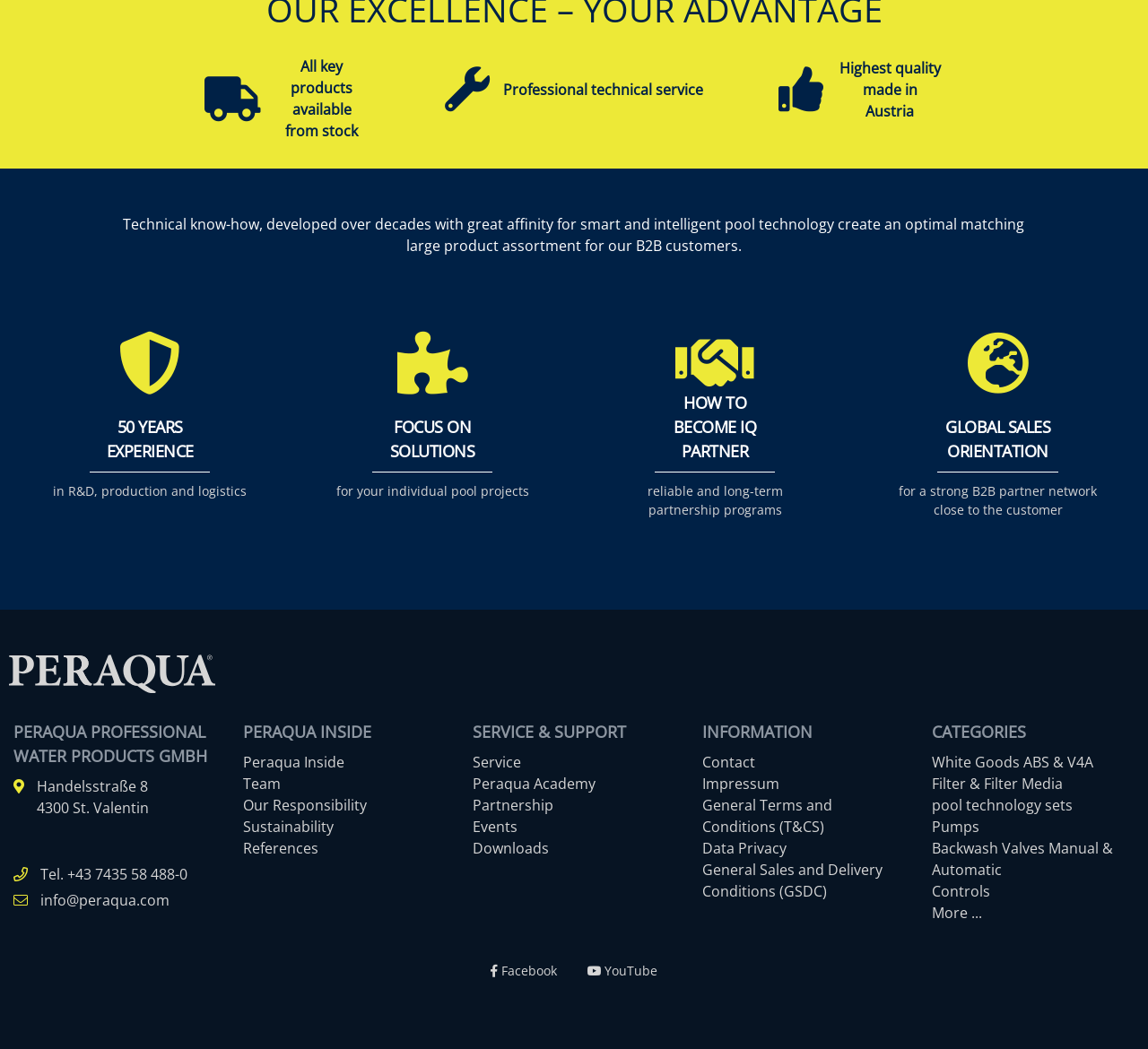Provide your answer in a single word or phrase: 
How many social media links are there?

2